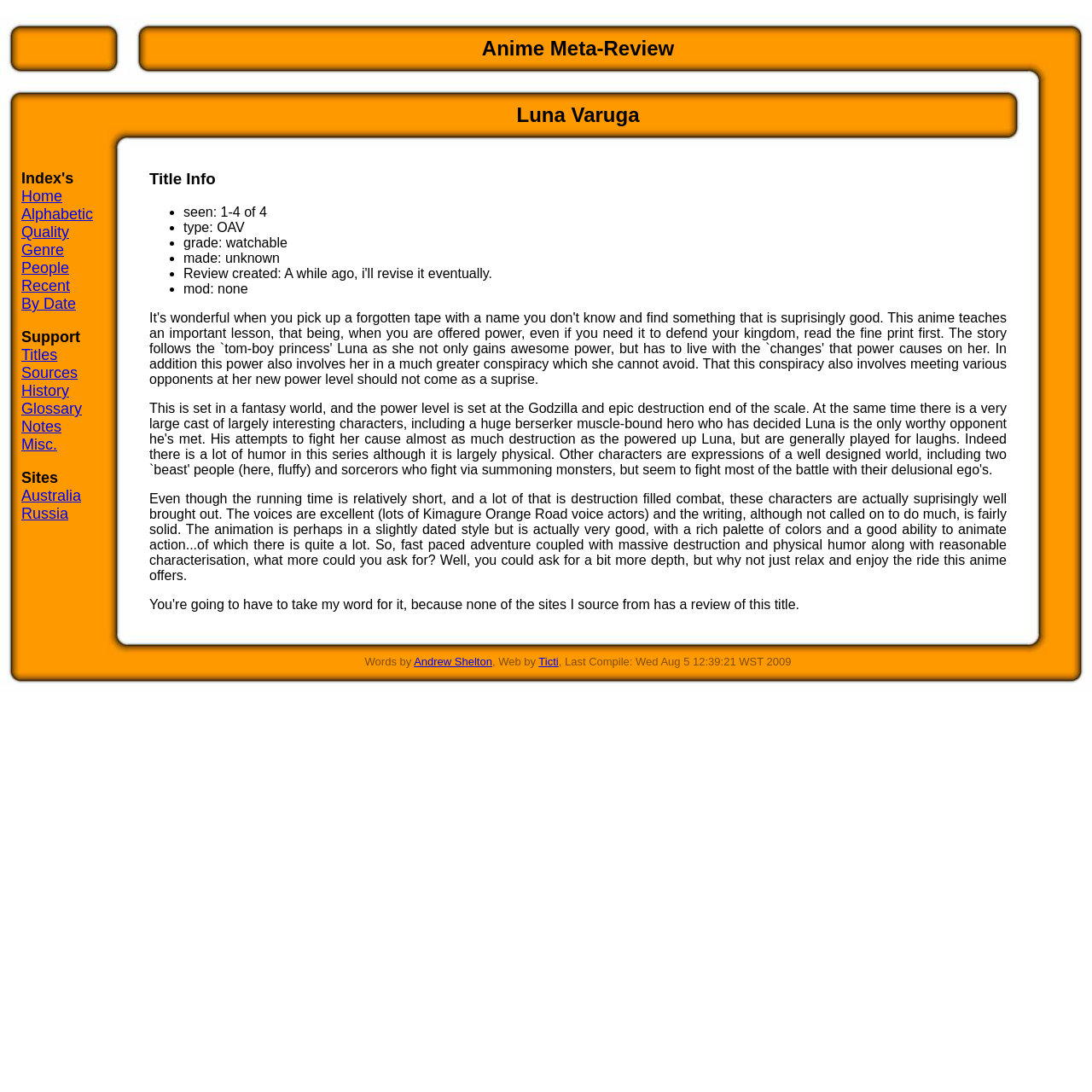What is the title of the current page?
From the screenshot, supply a one-word or short-phrase answer.

Anime Meta-Review